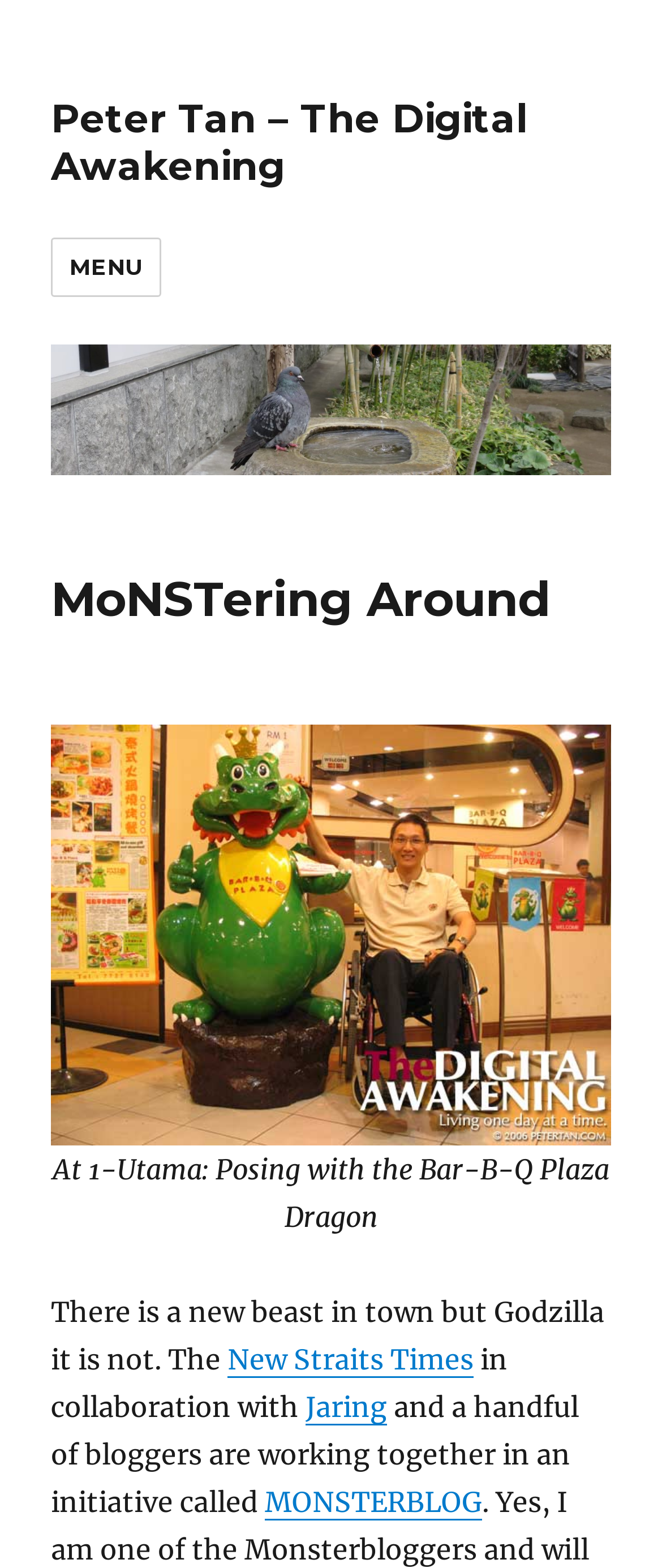With reference to the screenshot, provide a detailed response to the question below:
What is the name of the newspaper mentioned in the text?

The link with the text 'New Straits Times' is mentioned in the context of collaboration, indicating that it is a newspaper.